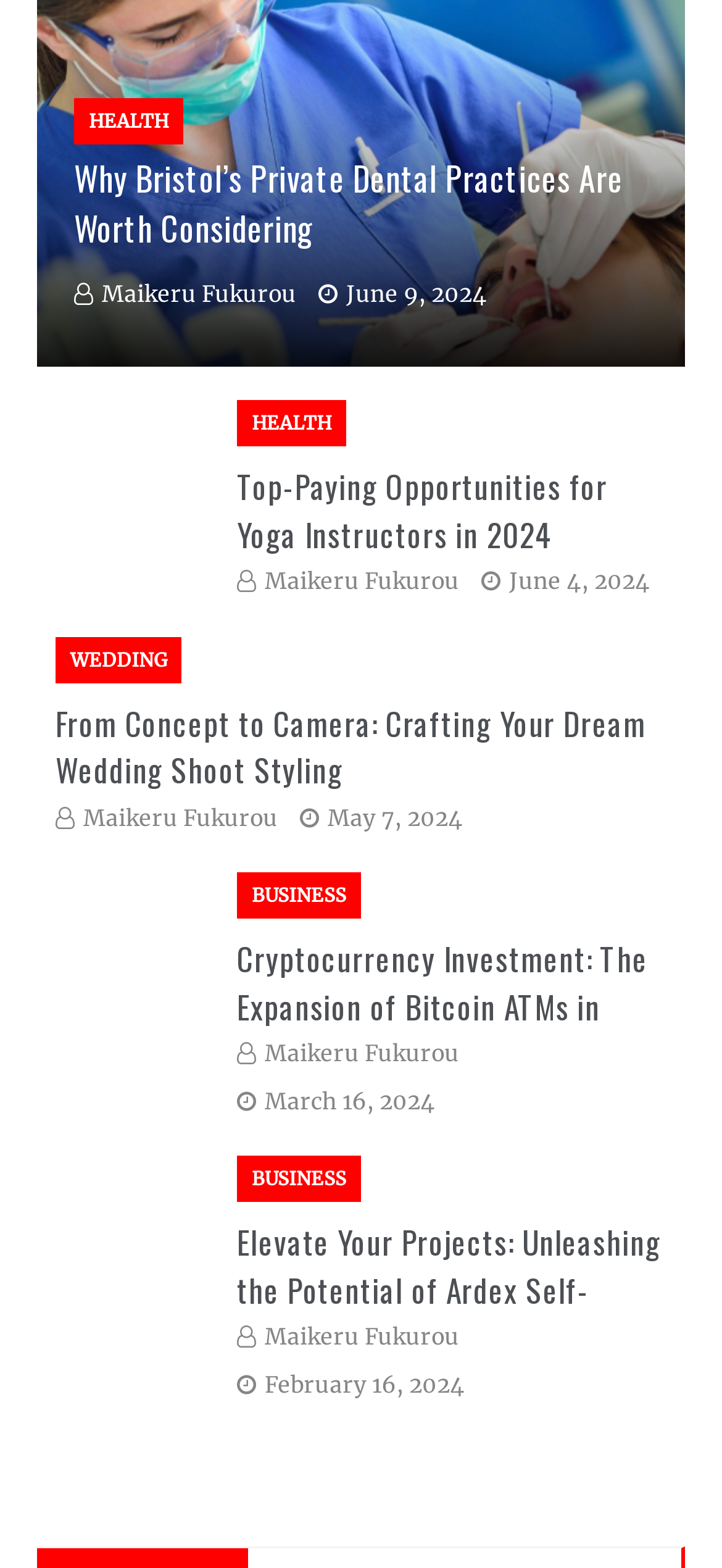How many articles are listed on the webpage?
Examine the webpage screenshot and provide an in-depth answer to the question.

There are 5 articles listed on the webpage, each with a heading and a link. The articles are 'Why Bristol's Private Dental Practices Are Worth Considering', 'Top-Paying Opportunities for Yoga Instructors in 2024', 'Cryptocurrency Investment: The Expansion of Bitcoin ATMs in Missouri', 'Elevate Your Projects: Unleashing the Potential of Ardex Self-Leveling Screed in Construction', and 'From Concept to Camera: Crafting Your Dream Wedding Shoot Styling'.